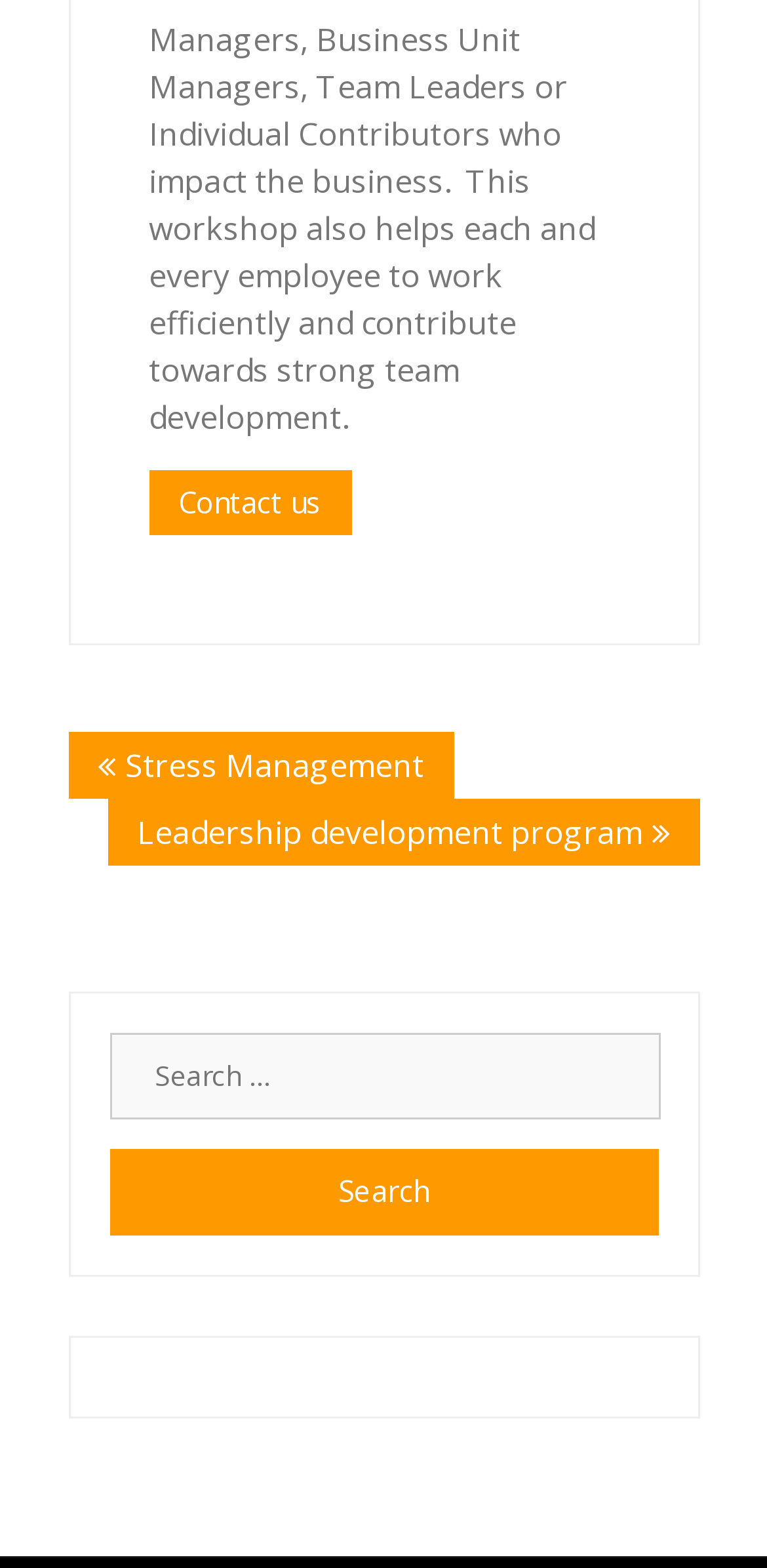What is the target audience for this workshop?
Refer to the image and answer the question using a single word or phrase.

Managers, Team Leaders, Individual Contributors